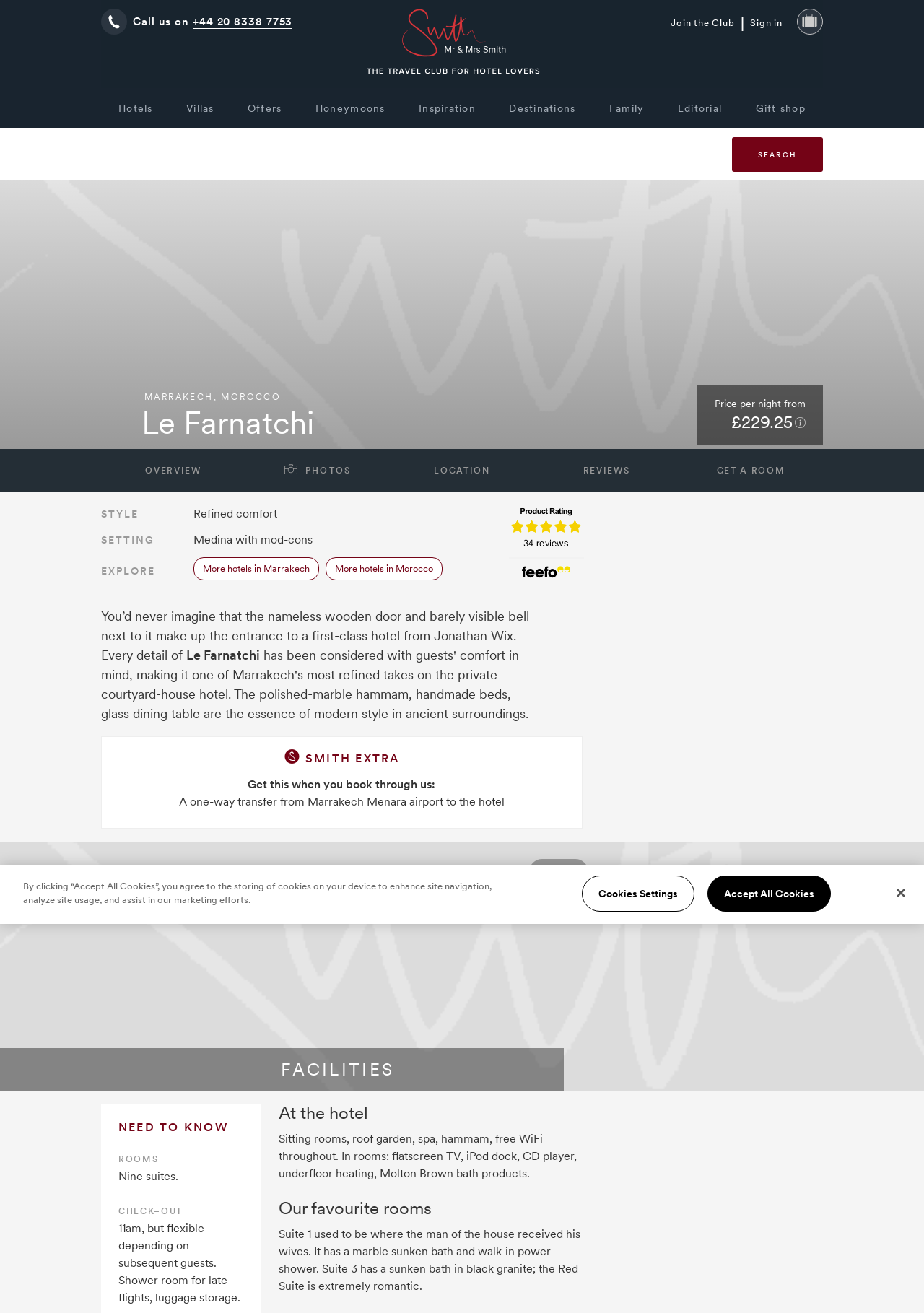Respond to the question below with a single word or phrase: What is the name of the hotel?

Le Farnatchi